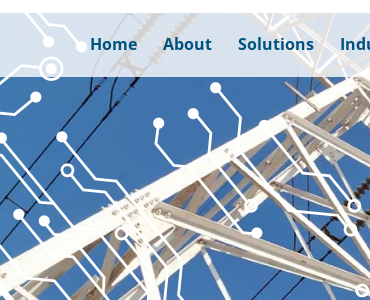What type of components are prominent in the forefront of the image?
Give a single word or phrase answer based on the content of the image.

metallic supports and wires